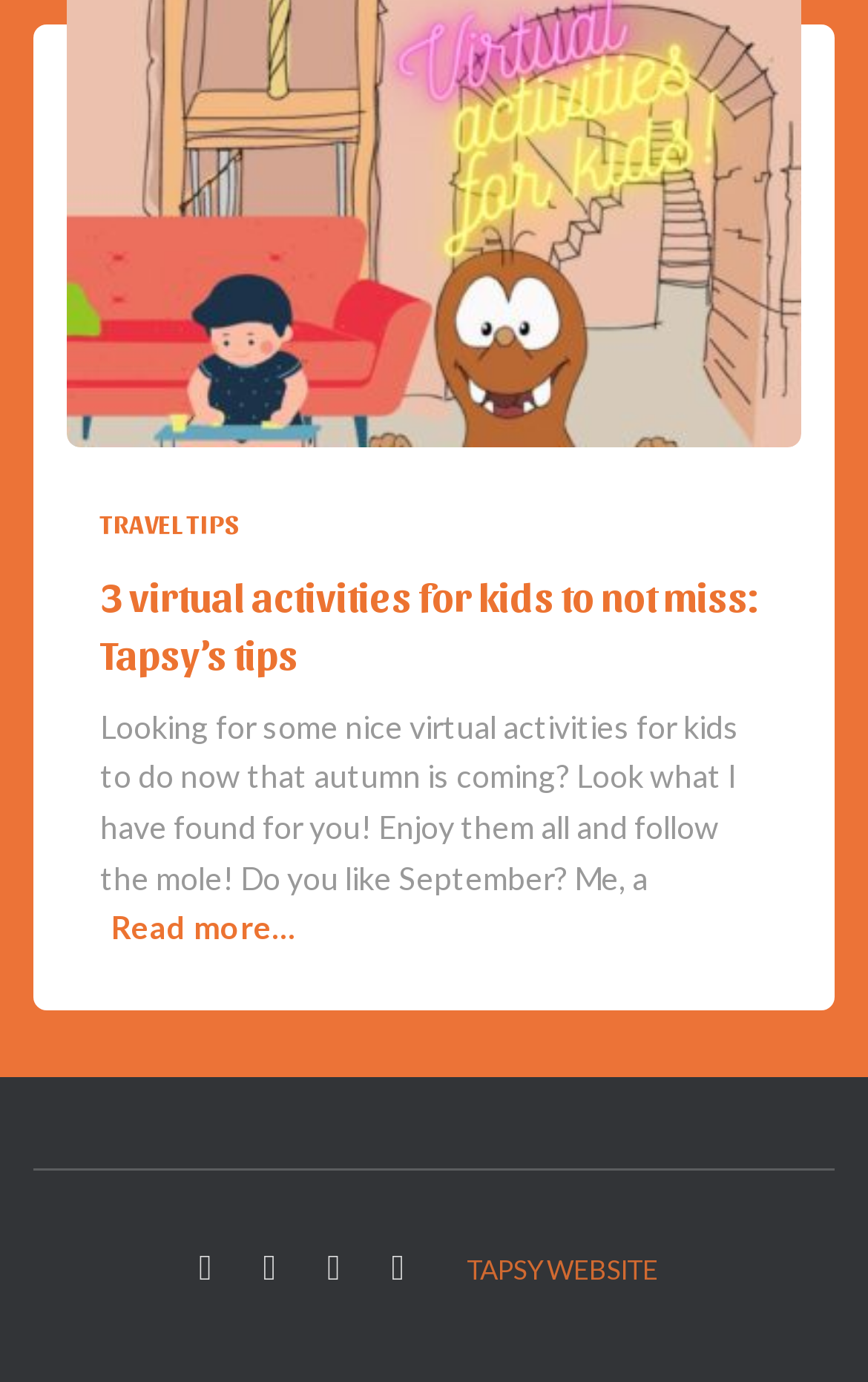Provide the bounding box for the UI element matching this description: "Tapsy Website".

[0.499, 0.879, 0.797, 0.959]